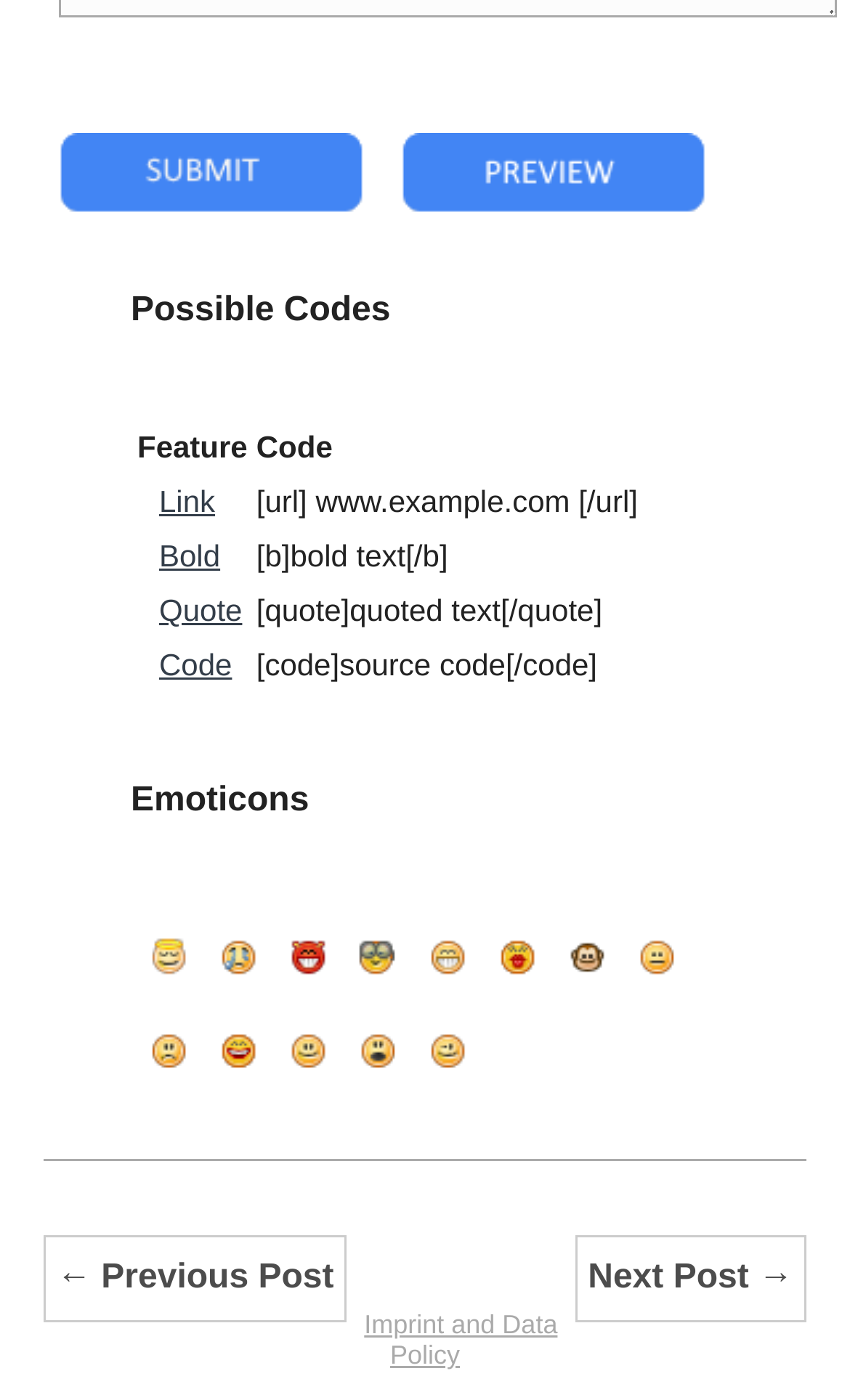What is the function of the 'preview' button?
Examine the webpage screenshot and provide an in-depth answer to the question.

The 'preview' button is located next to the 'submit' button, and its function is to preview the content before submitting it, likely to allow users to review and edit their input.